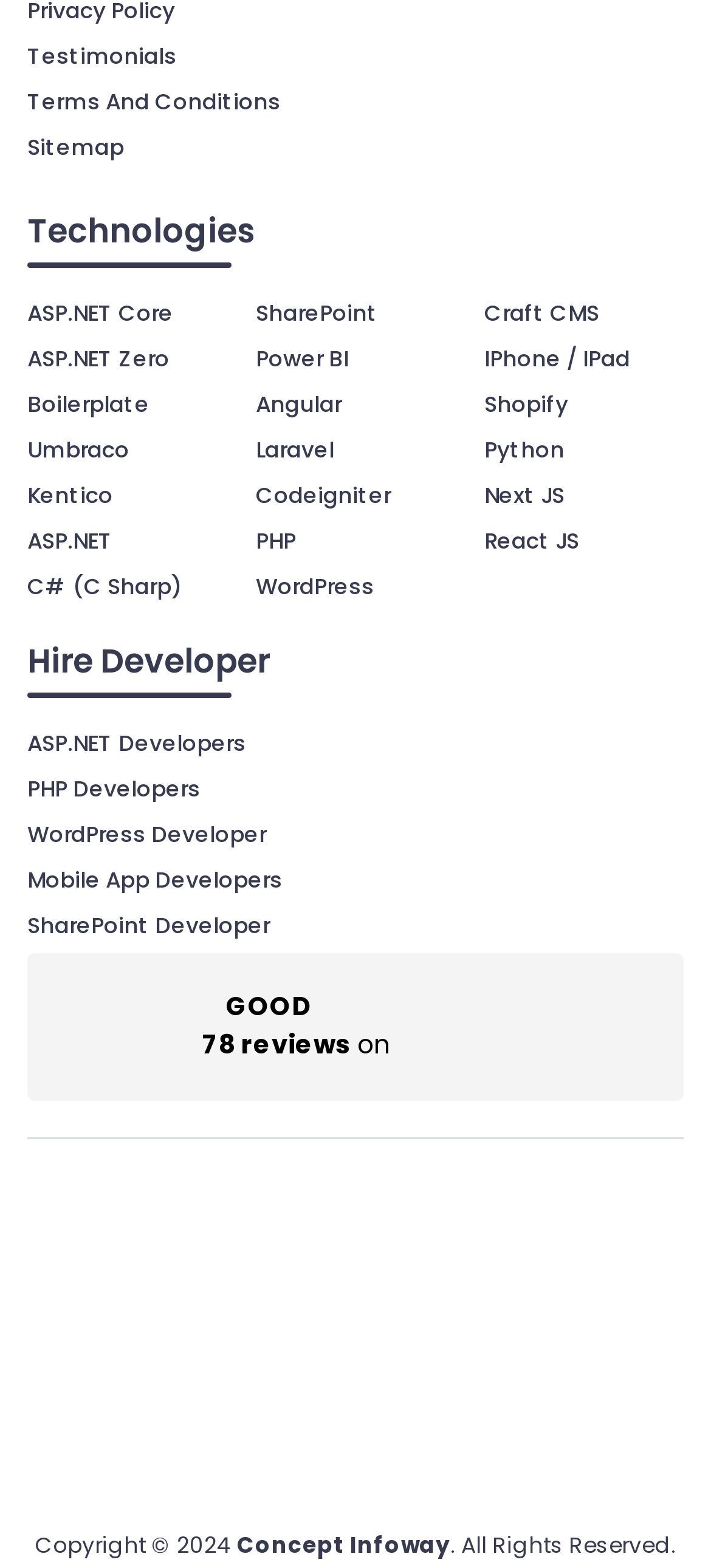Identify the bounding box coordinates for the region of the element that should be clicked to carry out the instruction: "Visit Concept Infoway on Facebook". The bounding box coordinates should be four float numbers between 0 and 1, i.e., [left, top, right, bottom].

[0.038, 0.821, 0.15, 0.848]